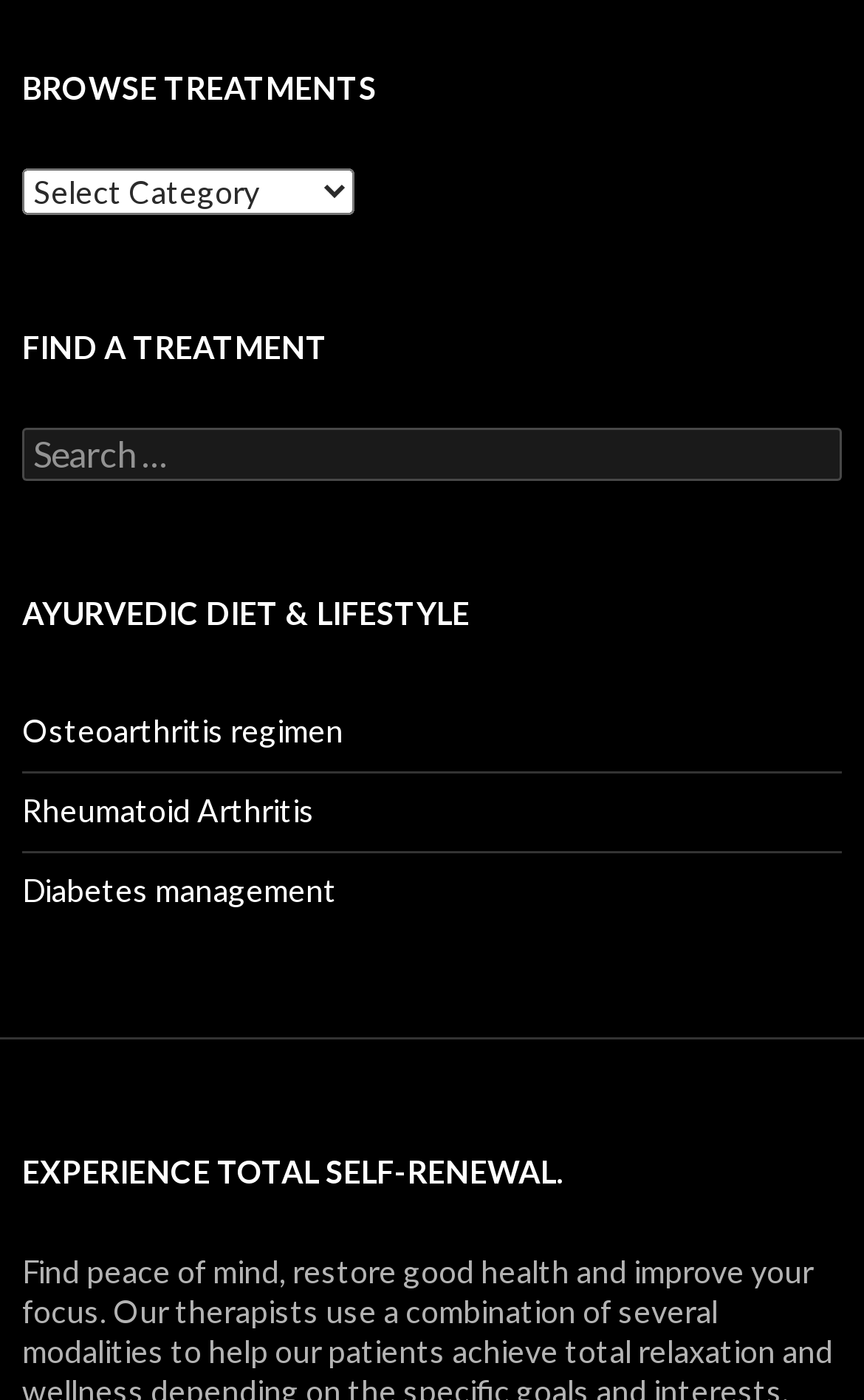How many links are available under 'AYURVEDIC DIET & LIFESTYLE'?
Look at the screenshot and provide an in-depth answer.

Under the heading 'AYURVEDIC DIET & LIFESTYLE', there are three links: 'Osteoarthritis regimen', 'Rheumatoid Arthritis', and 'Diabetes management'.